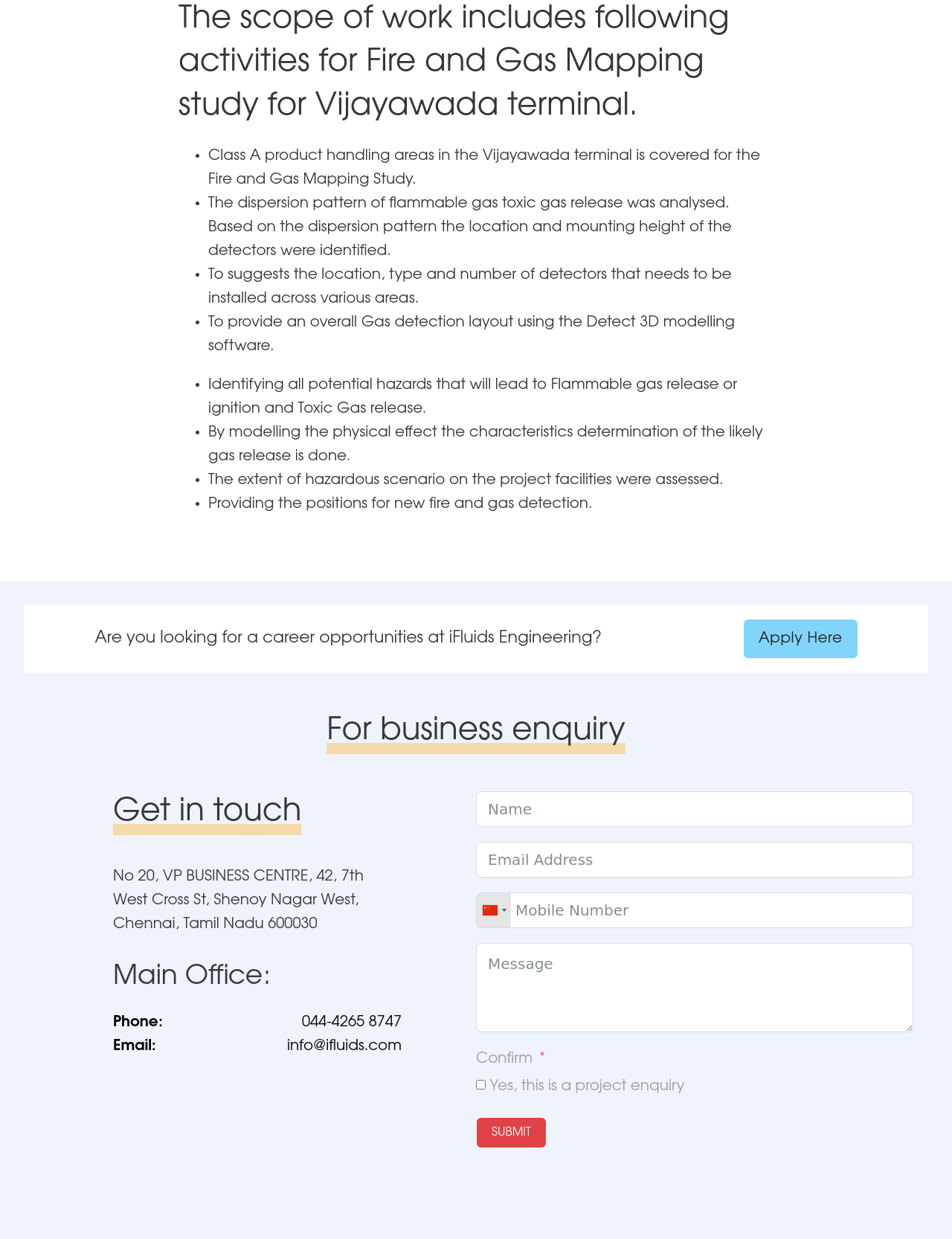Using the information from the screenshot, answer the following question thoroughly:
What is the purpose of the form on the webpage?

The form on the webpage appears to be a business enquiry form, where users can input their name, phone number, email, and other details to submit a business enquiry. The form also includes a checkbox to indicate whether the enquiry is a project-related one.